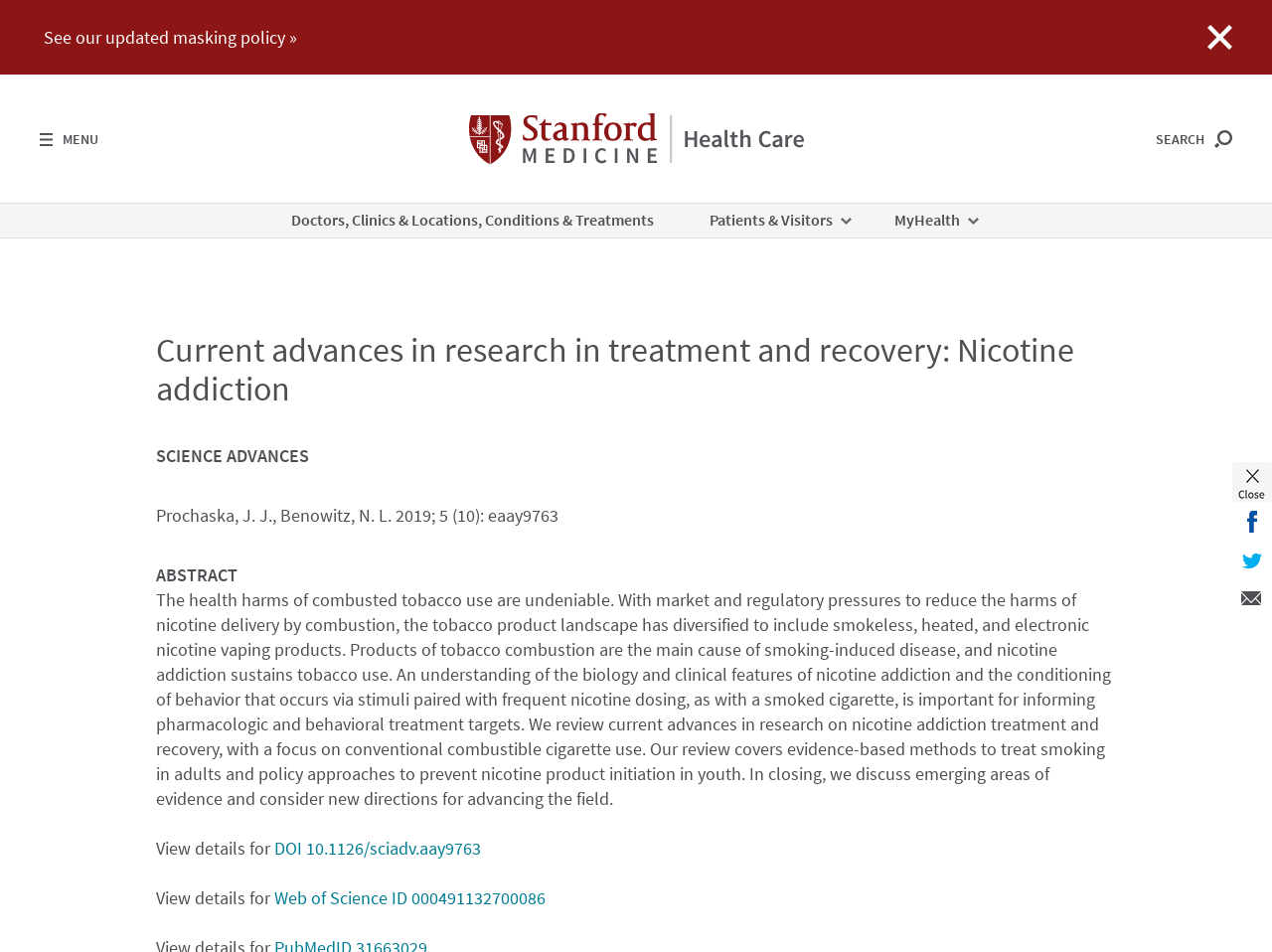Explain the contents of the webpage comprehensively.

The webpage is about current advances in research on nicotine addiction treatment and recovery. At the top left, there is a small text " " followed by a link "See our updated masking policy »". Next to it, there is a "MENU" link. On the top right, there are three links: "SEARCH", "Stanford Health Care" with an accompanying image, and "Doctors, Clinics & Locations, Conditions & Treatments". Below these links, there are three more links: "Patients & Visitors", "MyHealth", and another "Stanford Health Care" link.

The main content of the webpage starts with a heading, followed by a title "Current advances in research in treatment and recovery: Nicotine addiction". Below the title, there are several lines of text, including authors' names, publication year, and other publication details. 

The abstract of the research is presented in a large block of text, which discusses the health harms of combusted tobacco use, nicotine addiction, and treatment targets. The abstract is headed by a subheading "ABSTRACT". 

At the bottom of the abstract, there are links to "View details for" and "DOI 10.1126/sciadv.aay9763", as well as another link to "Web of Science ID 000491132700086". On the bottom right, there are four links: "Close", "Share on Facebook", "Twitter", and "Email".